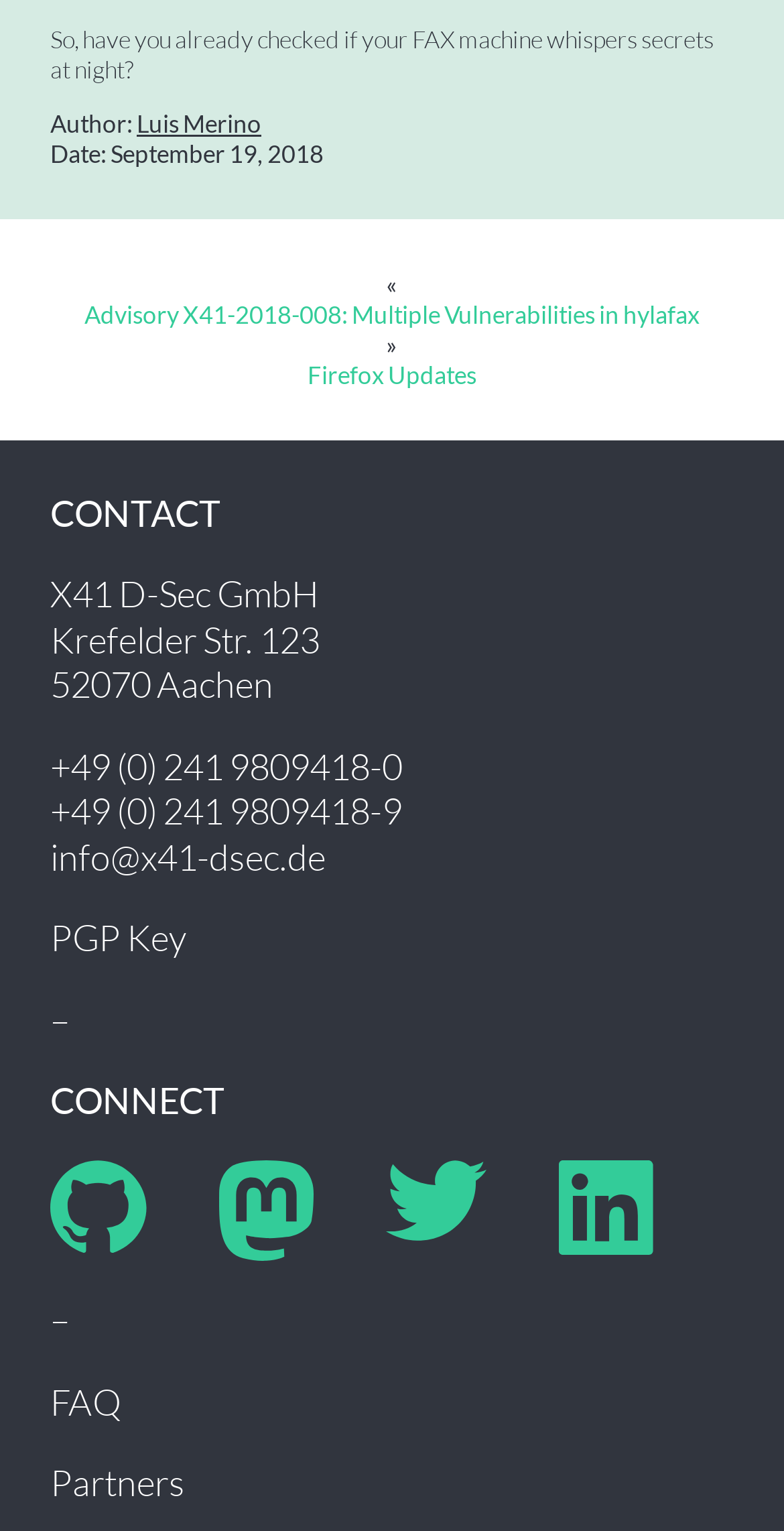How many links are available in the 'CONTACT' section?
Give a comprehensive and detailed explanation for the question.

The links in the 'CONTACT' section can be found by looking at the section located at the bottom of the page. There are four links, namely the phone number, the fax number, the email address, and the PGP Key, indicating that there are four links available in the 'CONTACT' section.